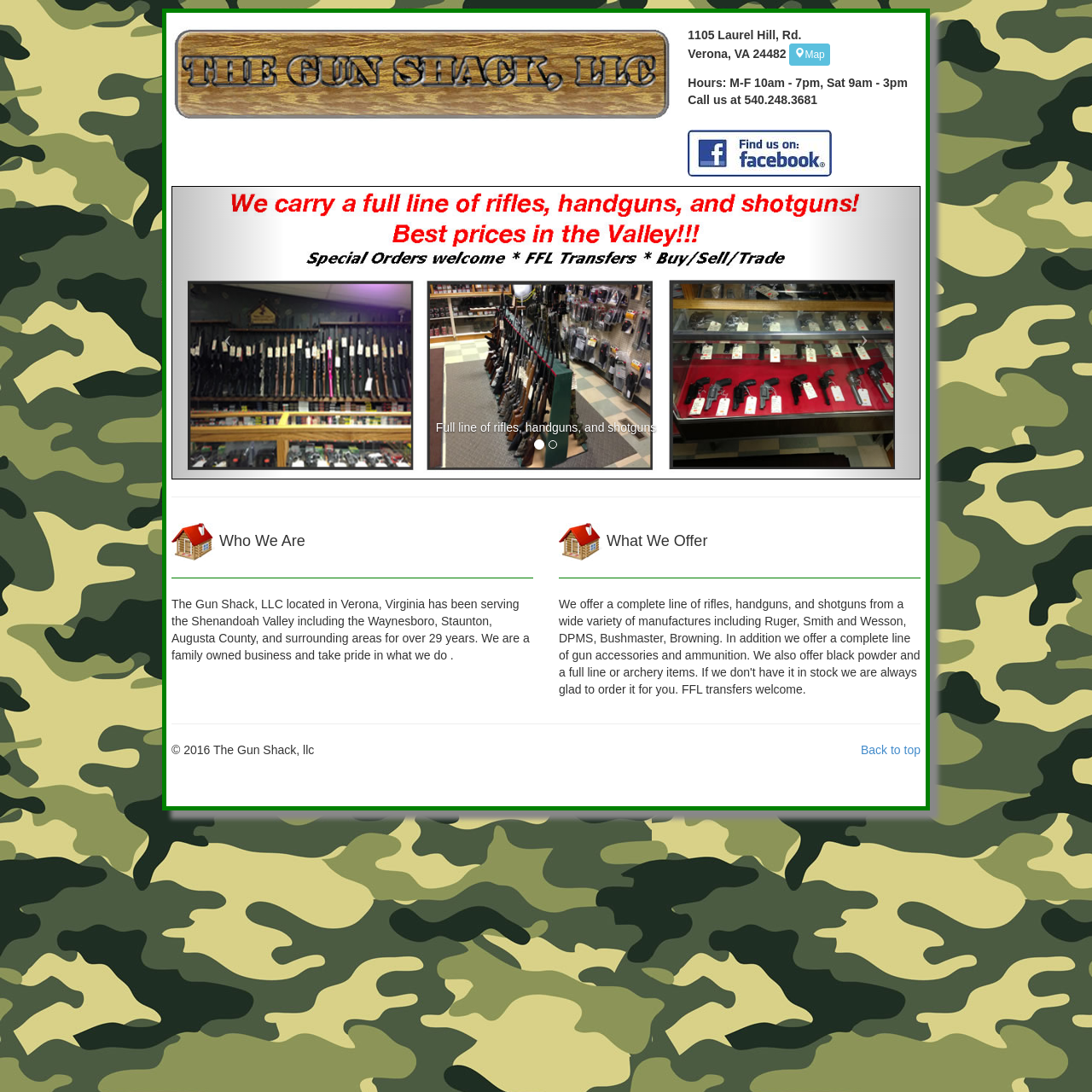Using the given description, provide the bounding box coordinates formatted as (top-left x, top-left y, bottom-right x, bottom-right y), with all values being floating point numbers between 0 and 1. Description: Back to top

[0.788, 0.681, 0.843, 0.693]